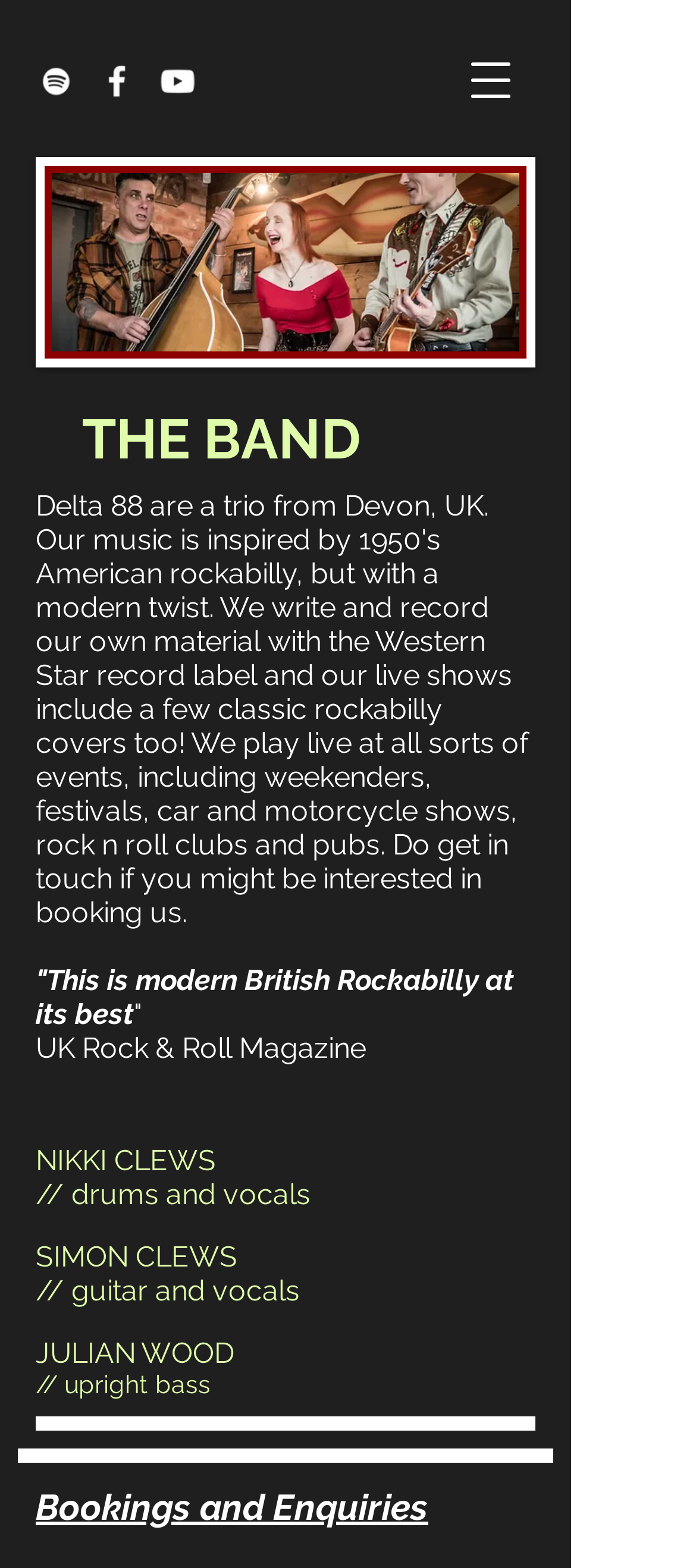Identify the bounding box coordinates for the UI element that matches this description: "aria-label="Spotify Clean"".

[0.051, 0.039, 0.11, 0.065]